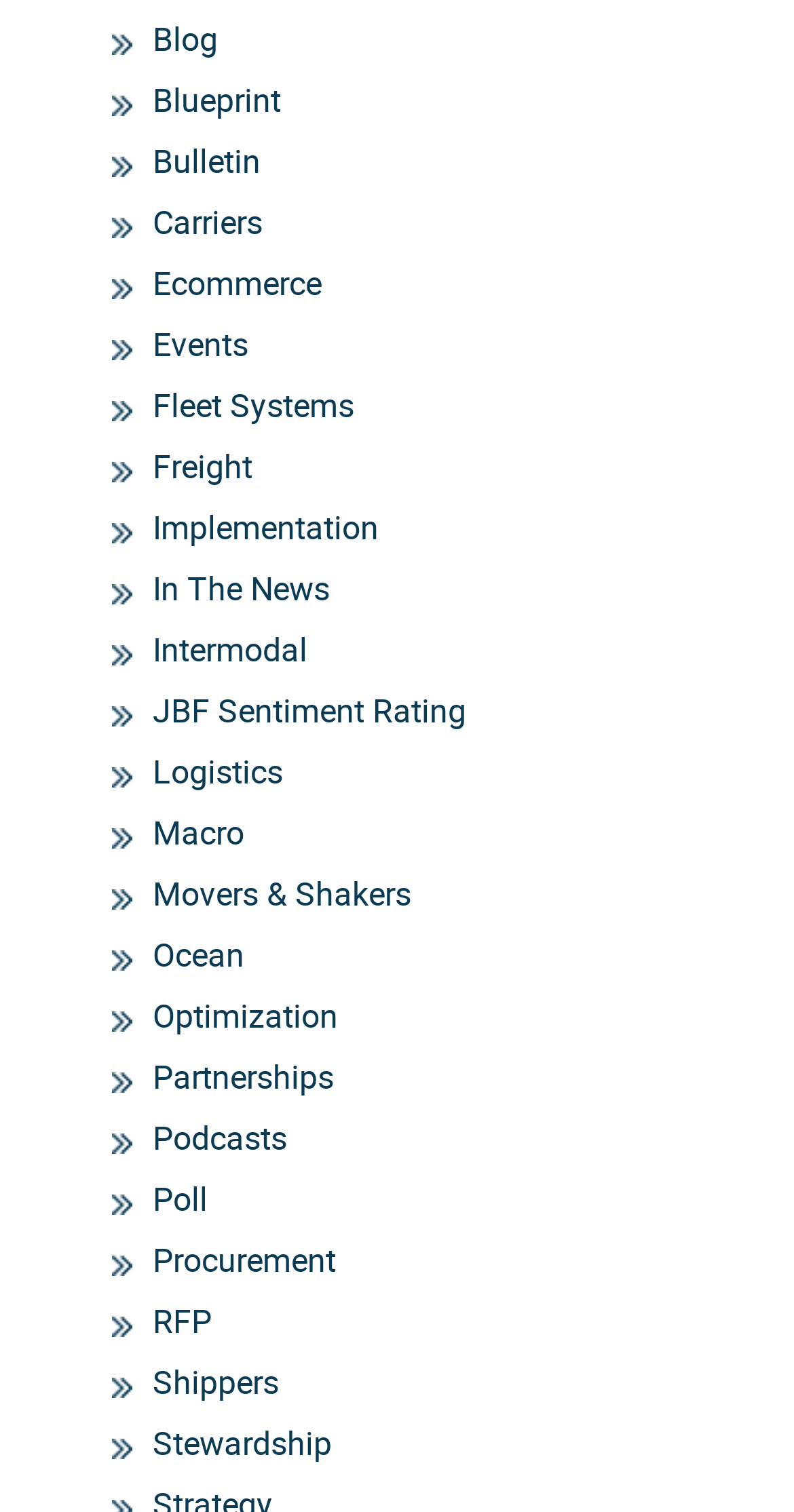Use a single word or phrase to answer this question: 
Is there a link related to optimization?

Yes